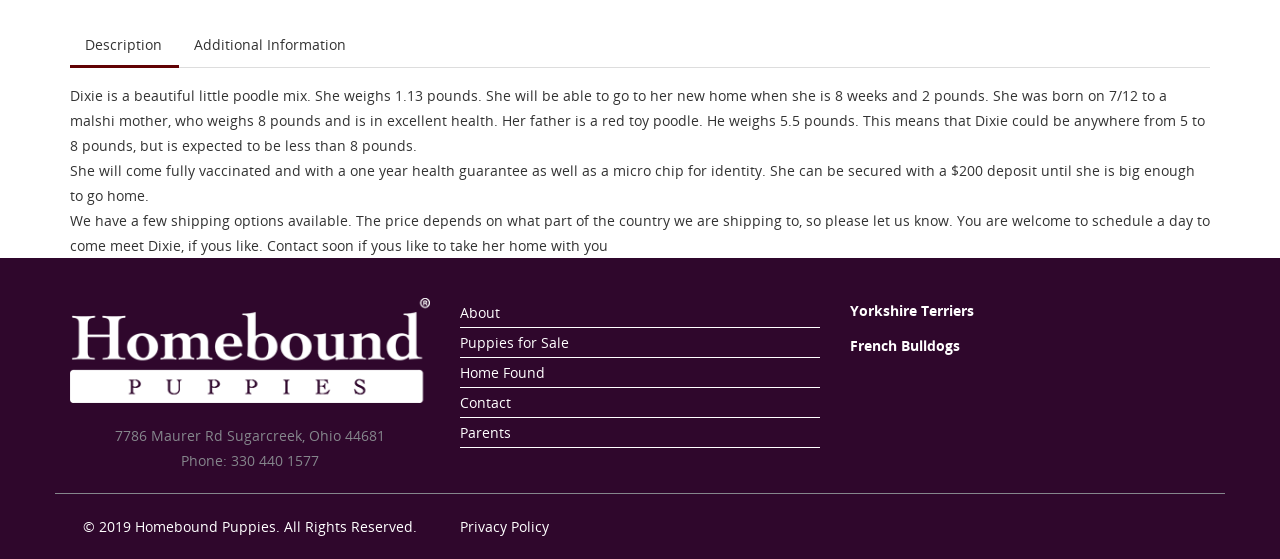Please answer the following question using a single word or phrase: What is the address of the breeder?

7786 Maurer Rd Sugarcreek, Ohio 44681